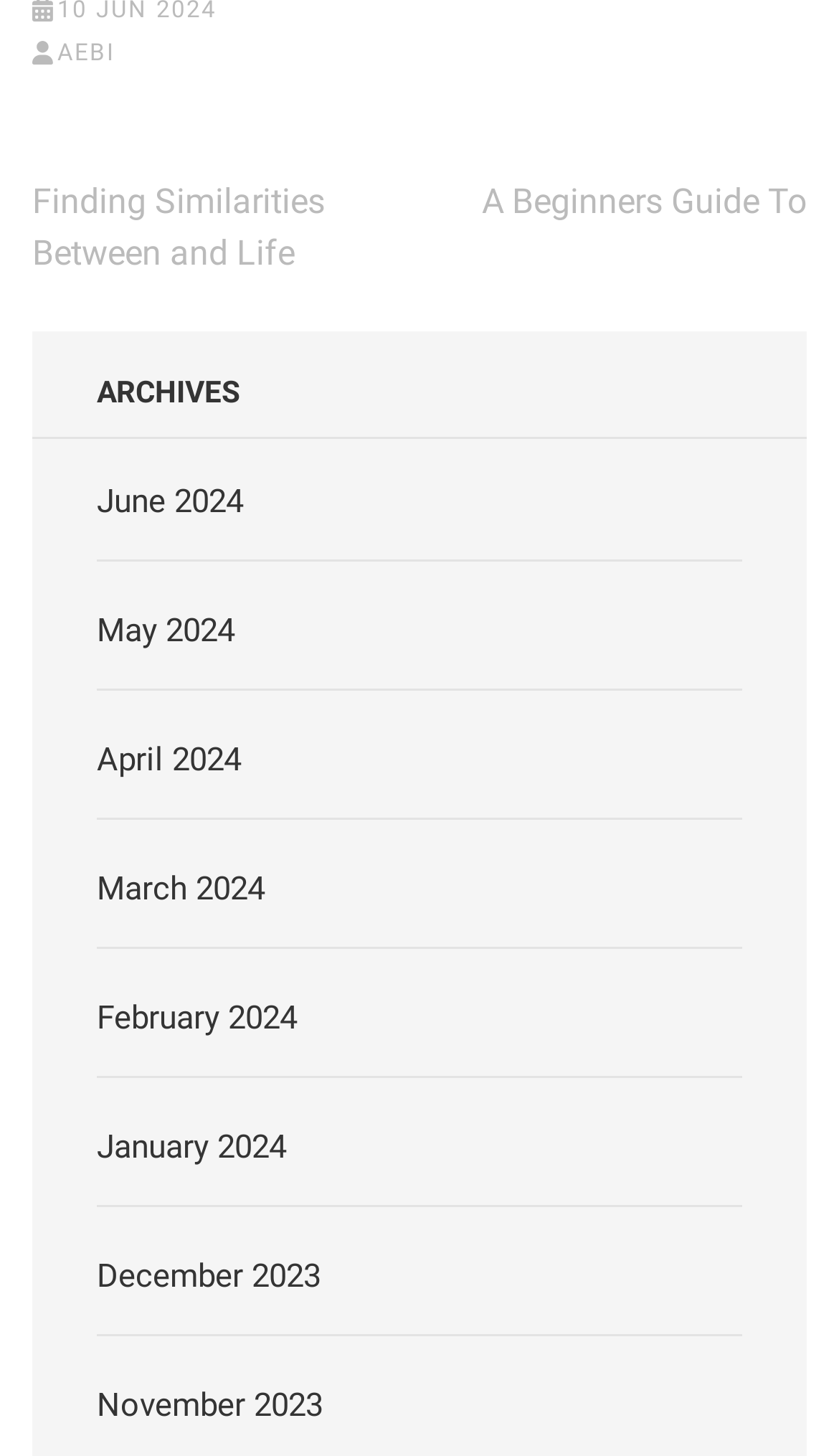Give a short answer to this question using one word or a phrase:
What is the text of the second link in the post navigation?

A Beginners Guide To